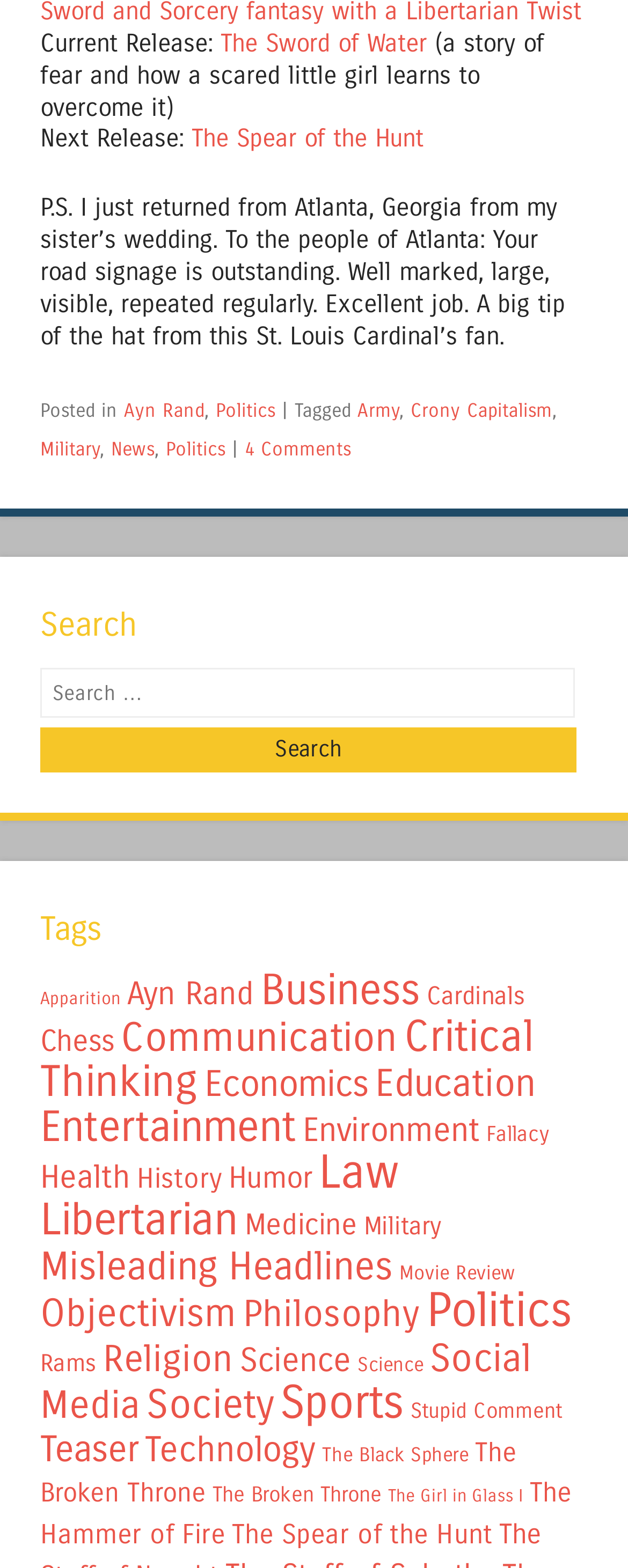Find the bounding box coordinates of the element to click in order to complete the given instruction: "Search for something."

[0.064, 0.426, 0.915, 0.457]